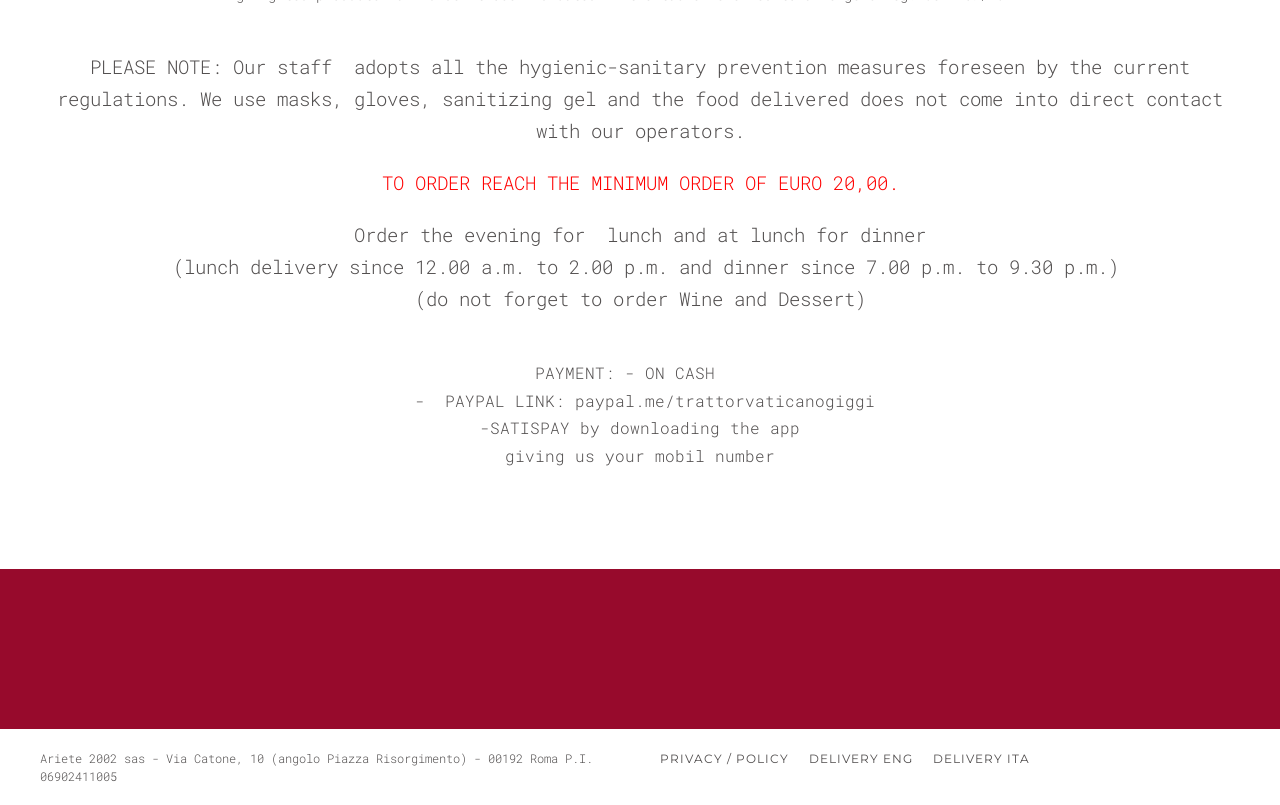Answer the question briefly using a single word or phrase: 
What languages are available for delivery information?

English, Italian